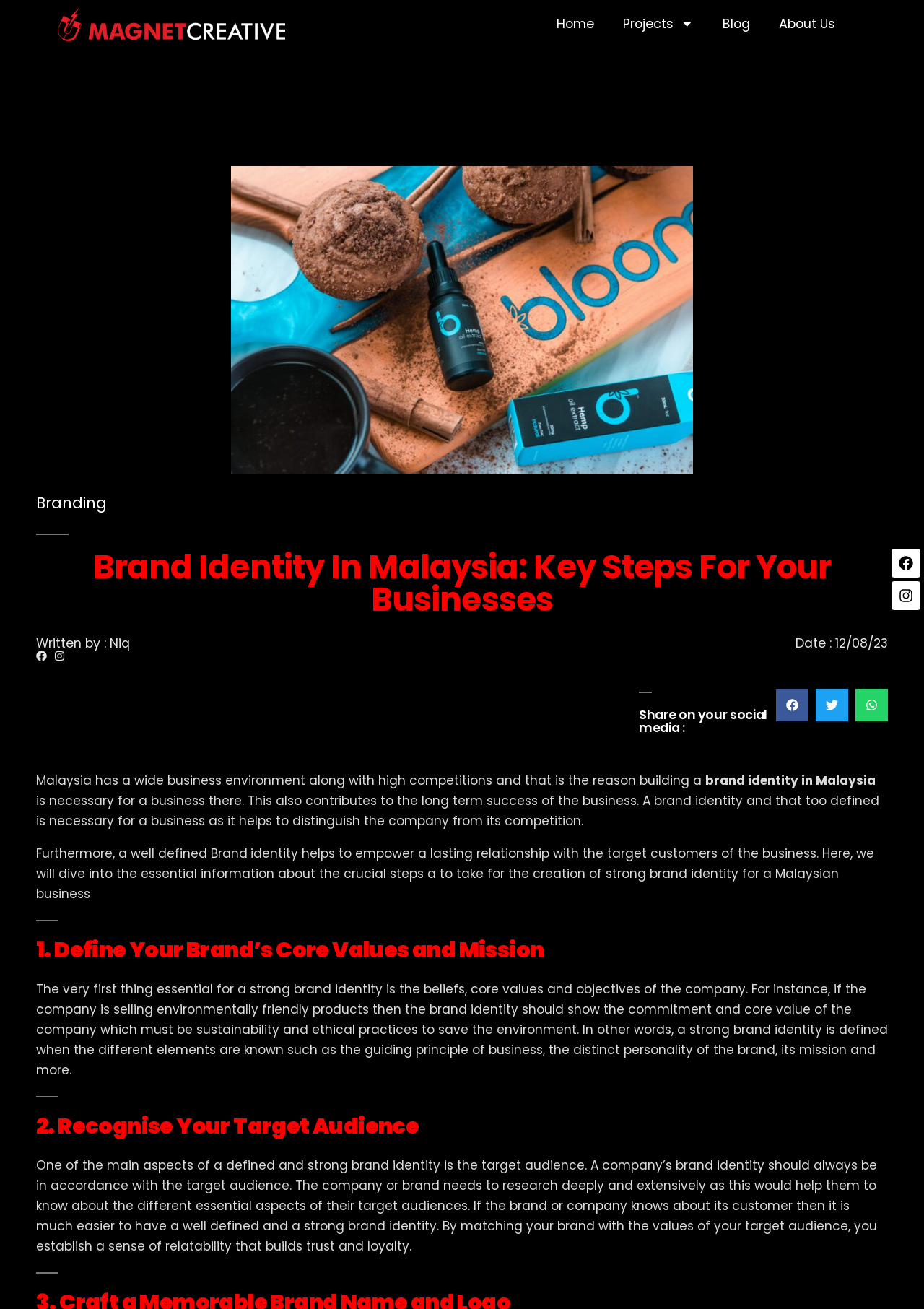Identify the bounding box coordinates for the element you need to click to achieve the following task: "Read the blog". Provide the bounding box coordinates as four float numbers between 0 and 1, in the form [left, top, right, bottom].

[0.766, 0.006, 0.827, 0.031]